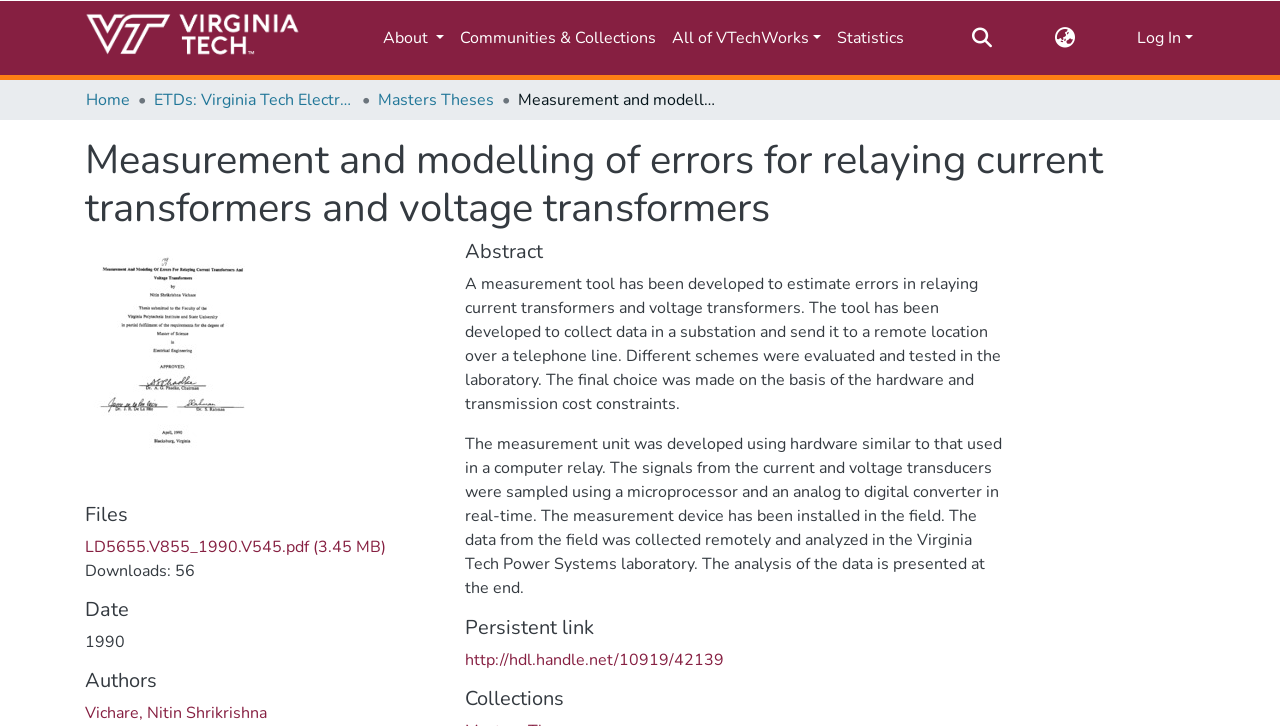Identify the bounding box coordinates of the element to click to follow this instruction: 'Switch the language'. Ensure the coordinates are four float values between 0 and 1, provided as [left, top, right, bottom].

[0.822, 0.036, 0.842, 0.069]